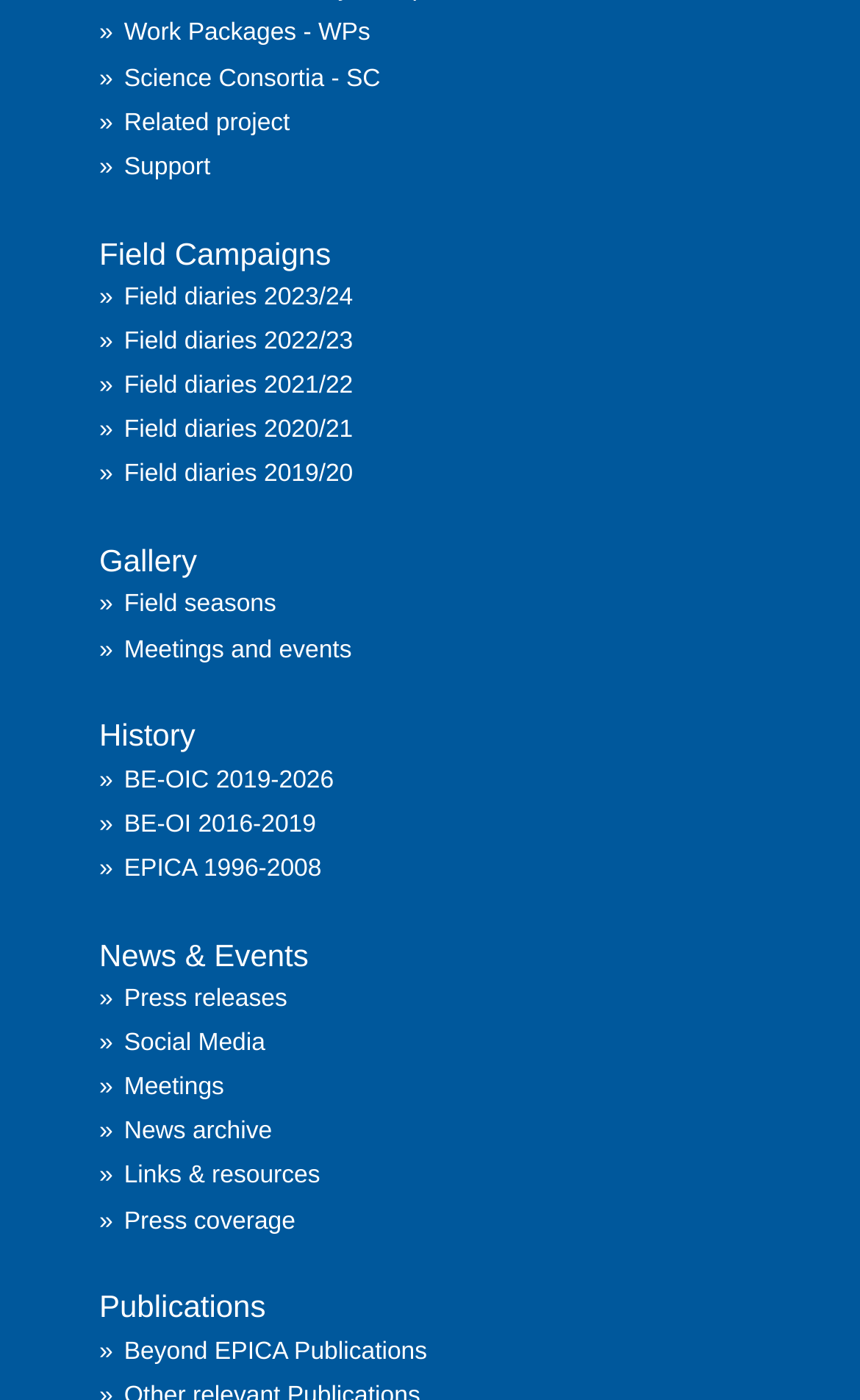Determine the bounding box coordinates of the clickable area required to perform the following instruction: "Access Publications". The coordinates should be represented as four float numbers between 0 and 1: [left, top, right, bottom].

[0.115, 0.921, 0.309, 0.946]